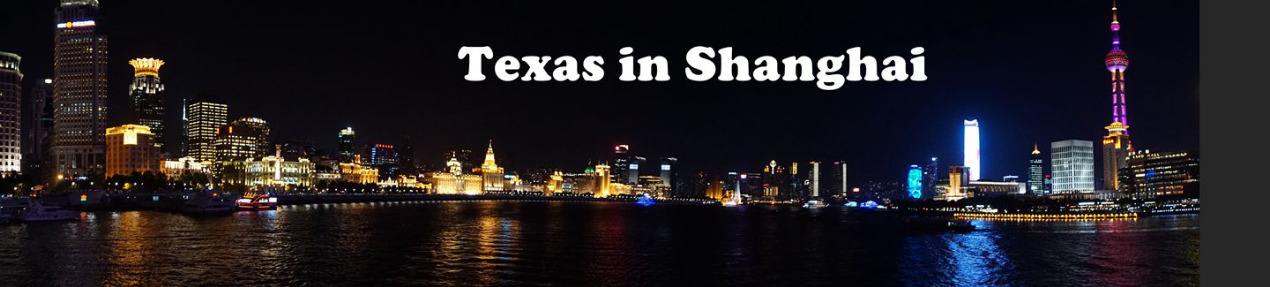What is reflected on the water?
Provide a one-word or short-phrase answer based on the image.

Vibrant lights